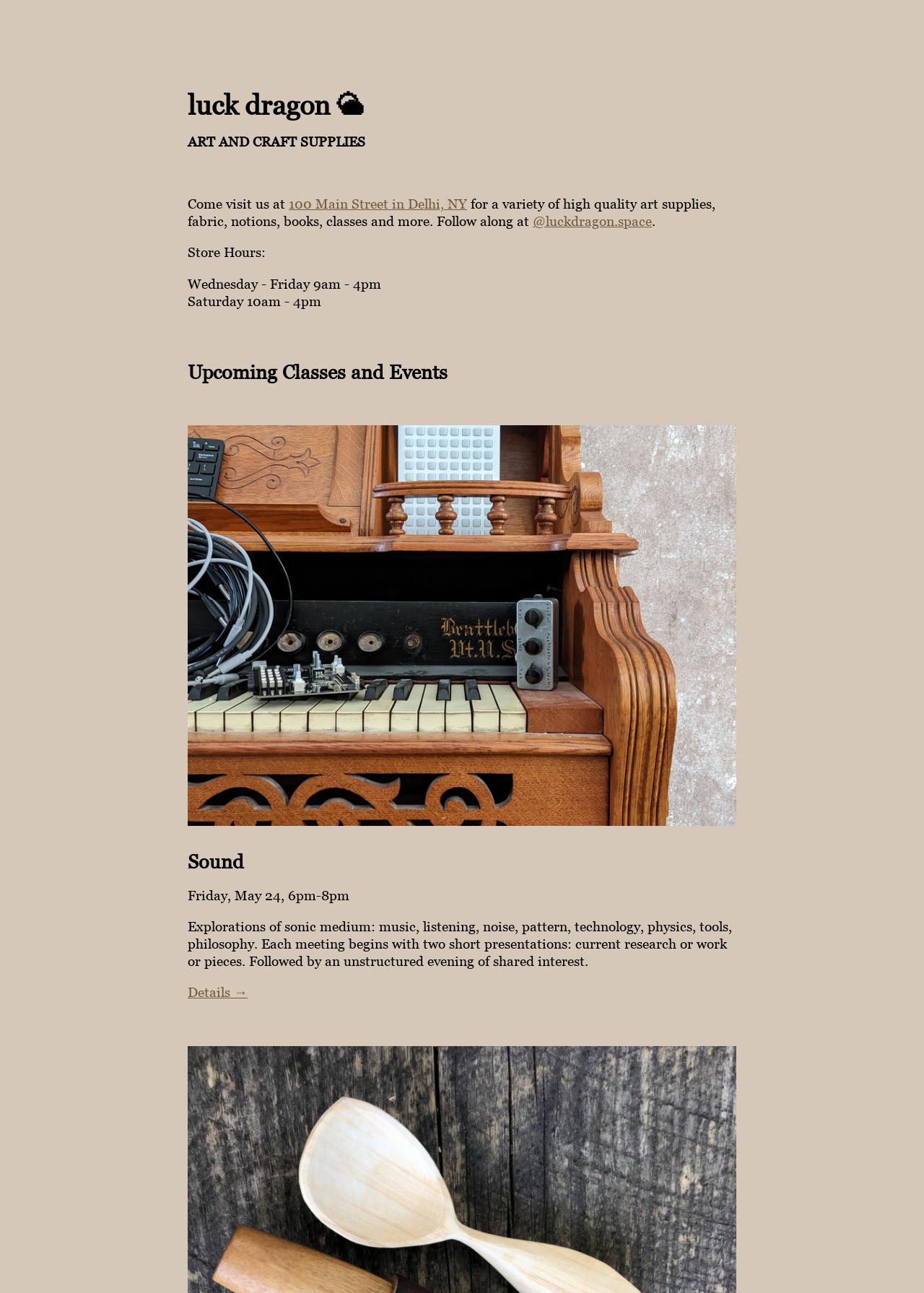Provide the bounding box coordinates for the UI element described in this sentence: "@luckdragon.space". The coordinates should be four float values between 0 and 1, i.e., [left, top, right, bottom].

[0.577, 0.165, 0.705, 0.177]